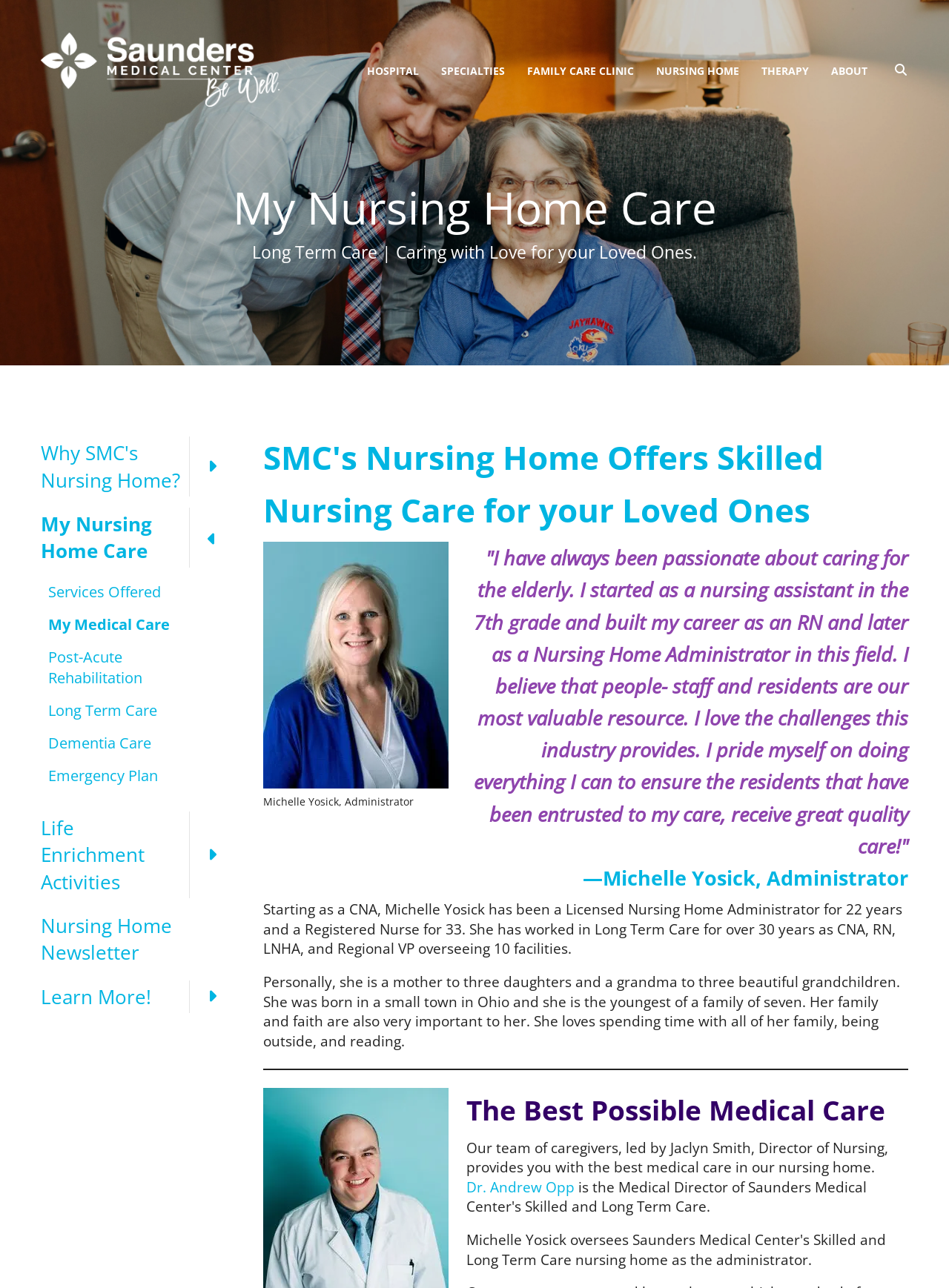Locate the UI element that matches the description Emergency Plan in the webpage screenshot. Return the bounding box coordinates in the format (top-left x, top-left y, bottom-right x, bottom-right y), with values ranging from 0 to 1.

[0.043, 0.592, 0.246, 0.613]